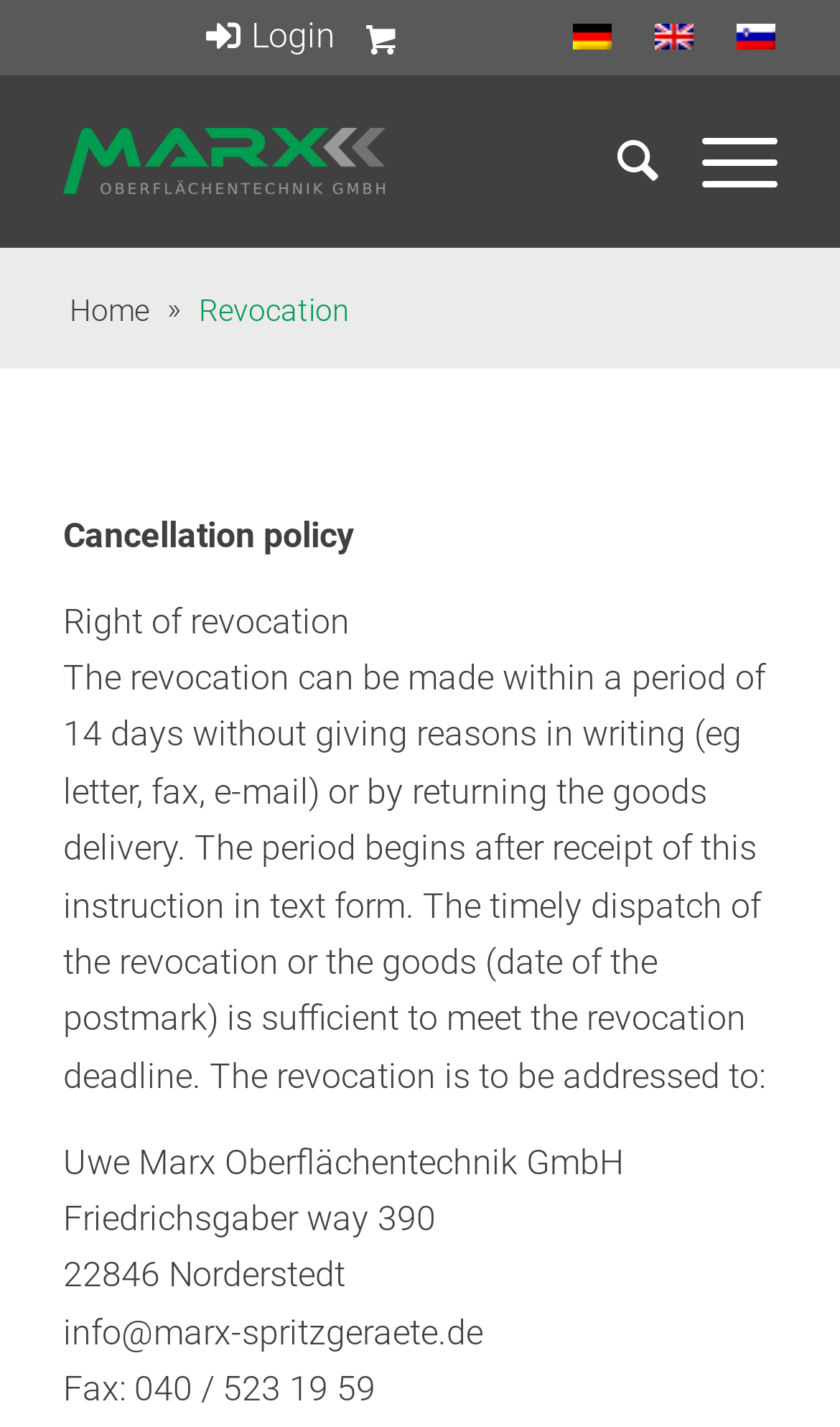Please identify the bounding box coordinates of the clickable element to fulfill the following instruction: "Go to home page". The coordinates should be four float numbers between 0 and 1, i.e., [left, top, right, bottom].

[0.075, 0.201, 0.185, 0.234]